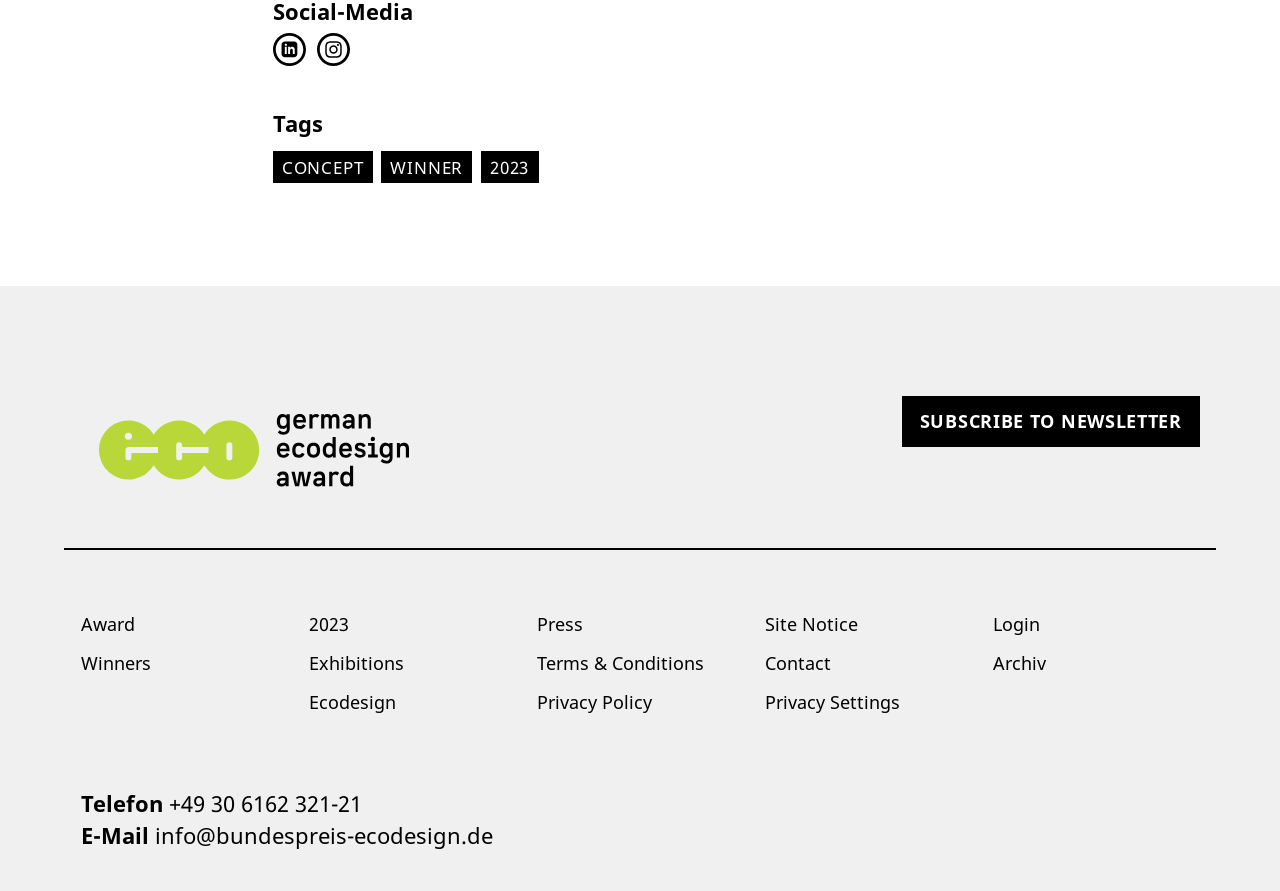Locate the bounding box coordinates of the clickable region to complete the following instruction: "Send an email to info@bundespreis-ecodesign.de."

[0.121, 0.921, 0.385, 0.954]